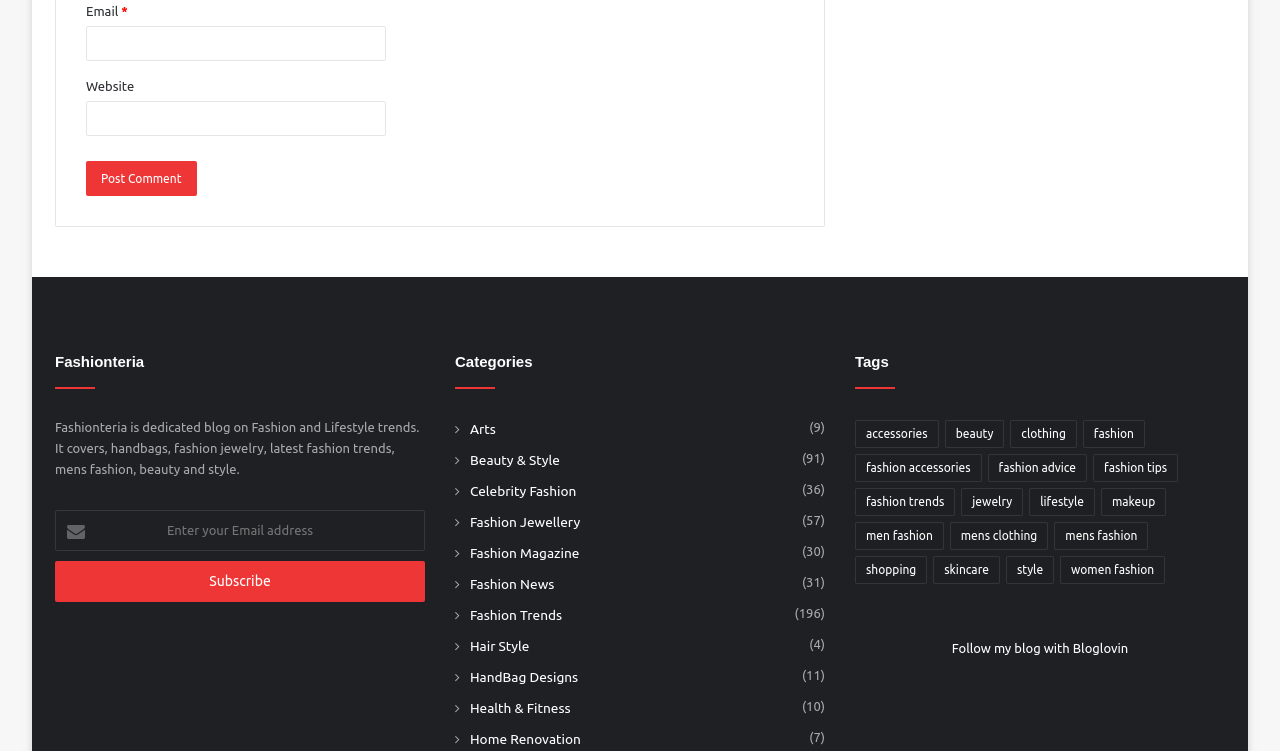What is the purpose of the textbox with the label 'Enter your Email address'?
Respond to the question with a well-detailed and thorough answer.

The textbox with the label 'Enter your Email address' is likely used to subscribe to the blog, as it is accompanied by a 'Subscribe' button. This suggests that entering an email address will allow the user to receive updates or newsletters from the blog.